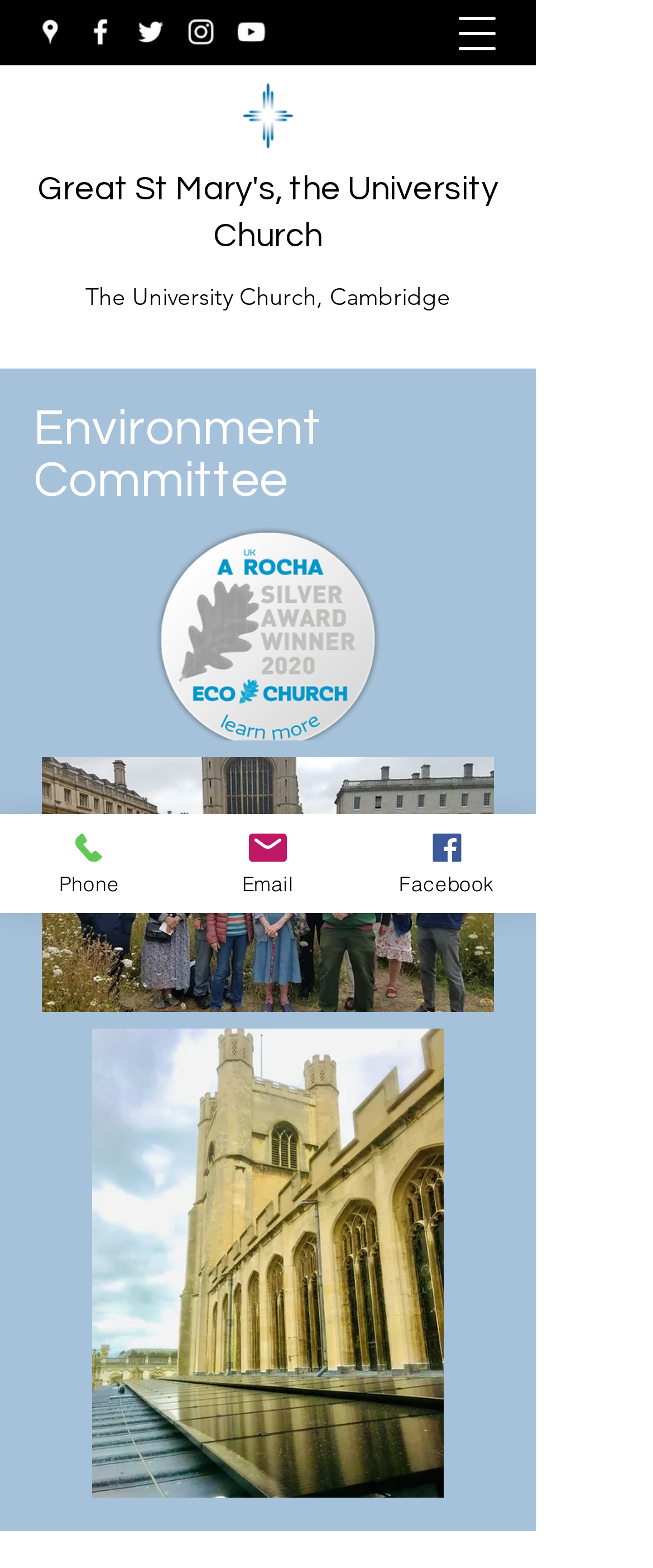Can you pinpoint the bounding box coordinates for the clickable element required for this instruction: "Visit Google Places"? The coordinates should be four float numbers between 0 and 1, i.e., [left, top, right, bottom].

[0.051, 0.01, 0.103, 0.031]